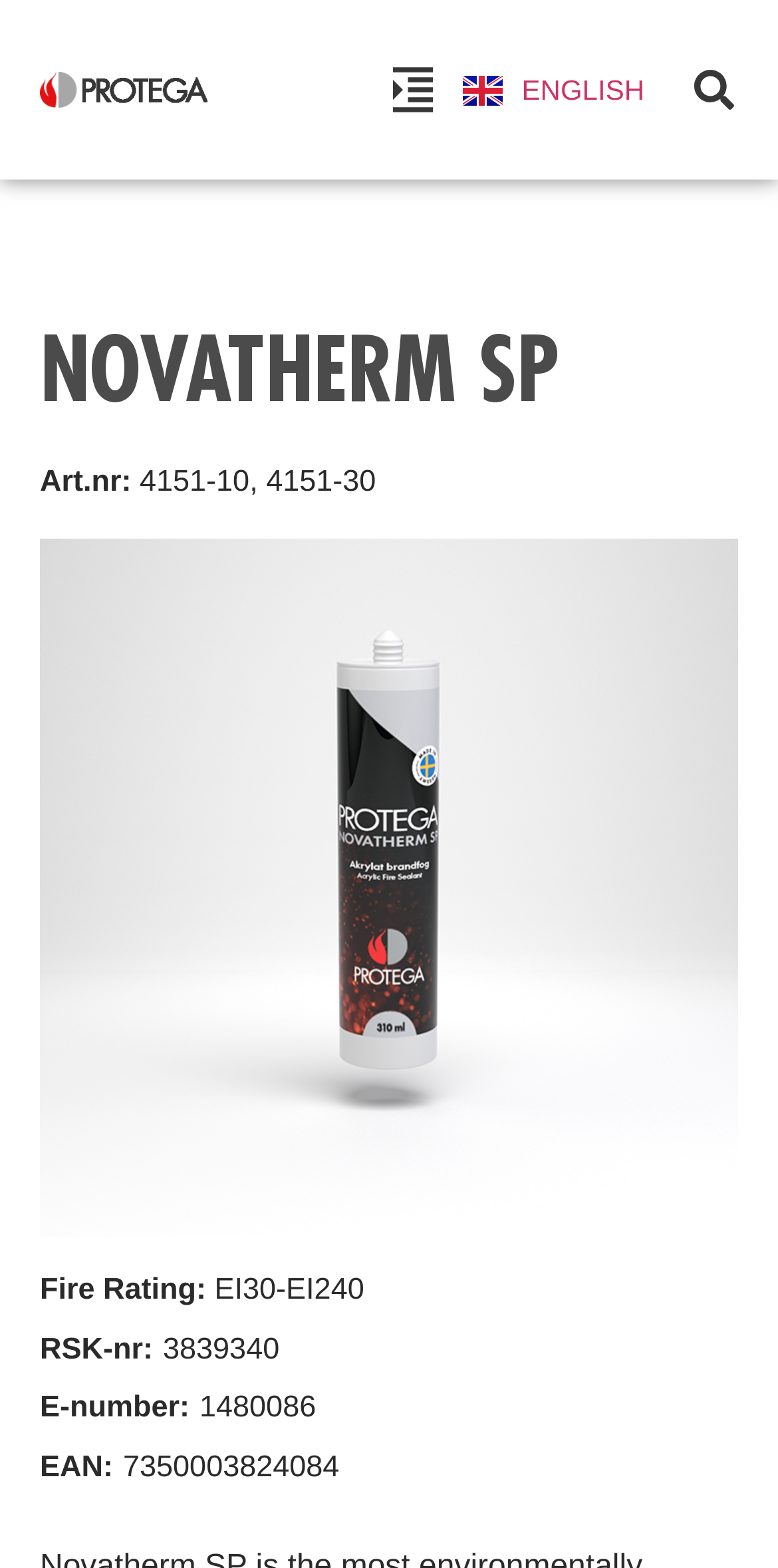Provide an in-depth caption for the contents of the webpage.

The webpage is about Novatherm SP, a fire sealant product. At the top left, there is a link, and to its right, there is another link with an image. Below these links, there are two language selection links, "English ENGLISH" and "Svenska SVENSKA", each accompanied by a flag image. 

On the top right, there is a search bar with a "Search" button. 

The main content of the webpage starts with a heading "NOVATHERM SP" in the middle of the top section. Below the heading, there are several lines of text, including "Art.nr:", "4151-10", and "4151-30", which appear to be product information. 

Further down, there are more lines of text, including "Fire Rating:", "EI30-EI240", "RSK-nr:", "3839340", "E-number:", "1480086", and "EAN:", "7350003824084", which provide more details about the product.